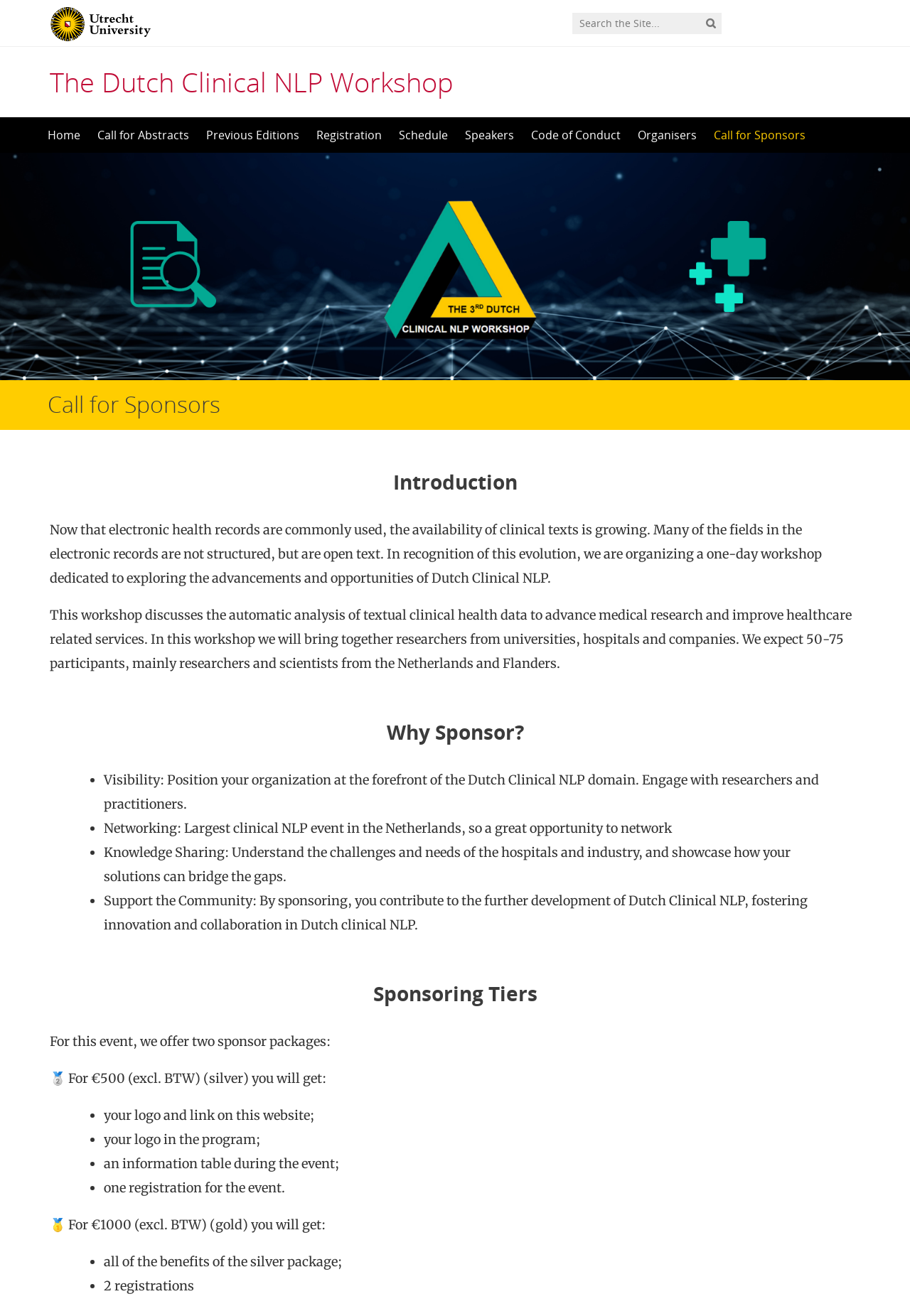Use a single word or phrase to answer the question: 
What is the cost of the silver sponsor package?

€500